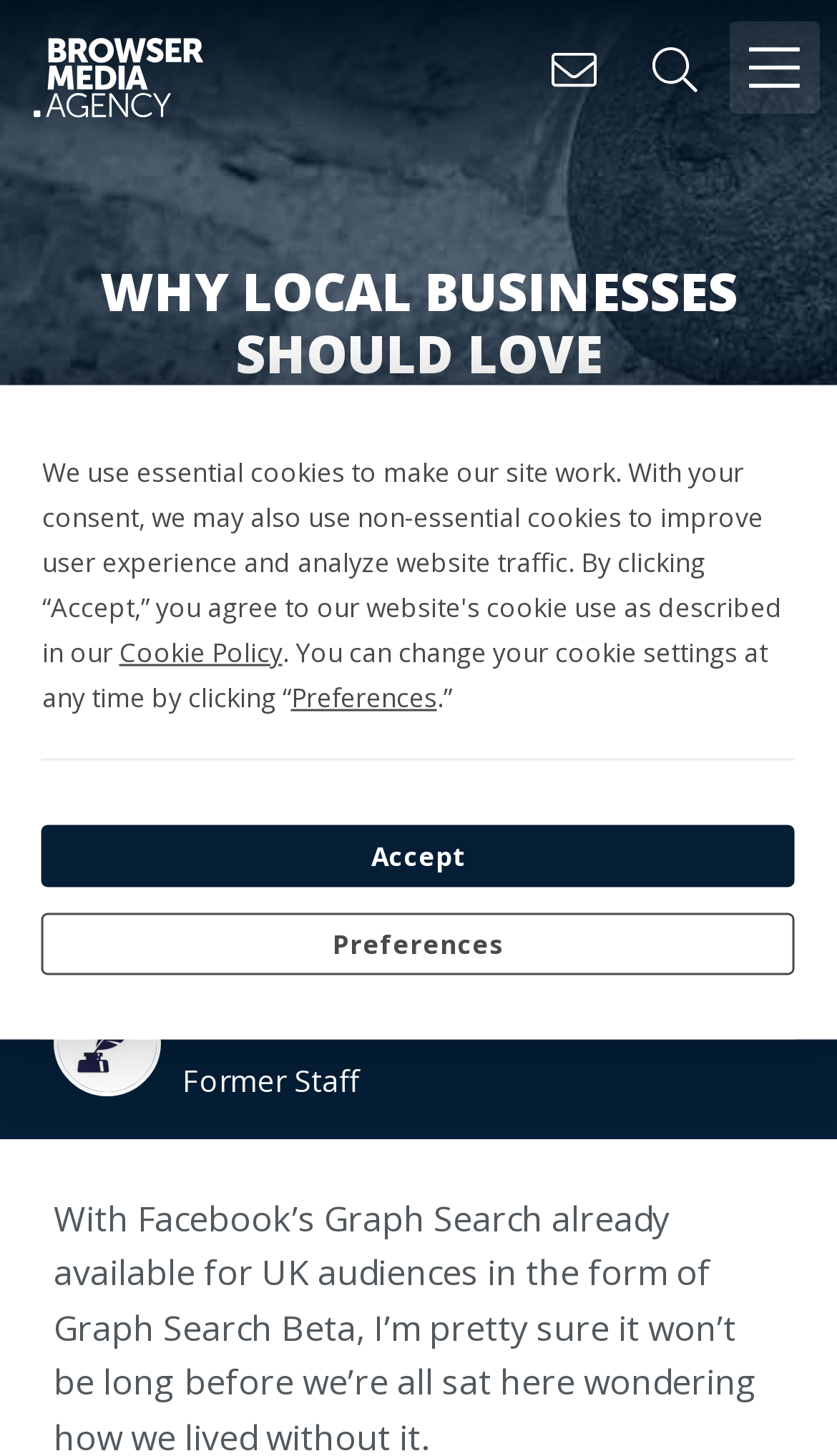Using the description: "title="Search this site"", determine the UI element's bounding box coordinates. Ensure the coordinates are in the format of four float numbers between 0 and 1, i.e., [left, top, right, bottom].

[0.751, 0.015, 0.859, 0.08]